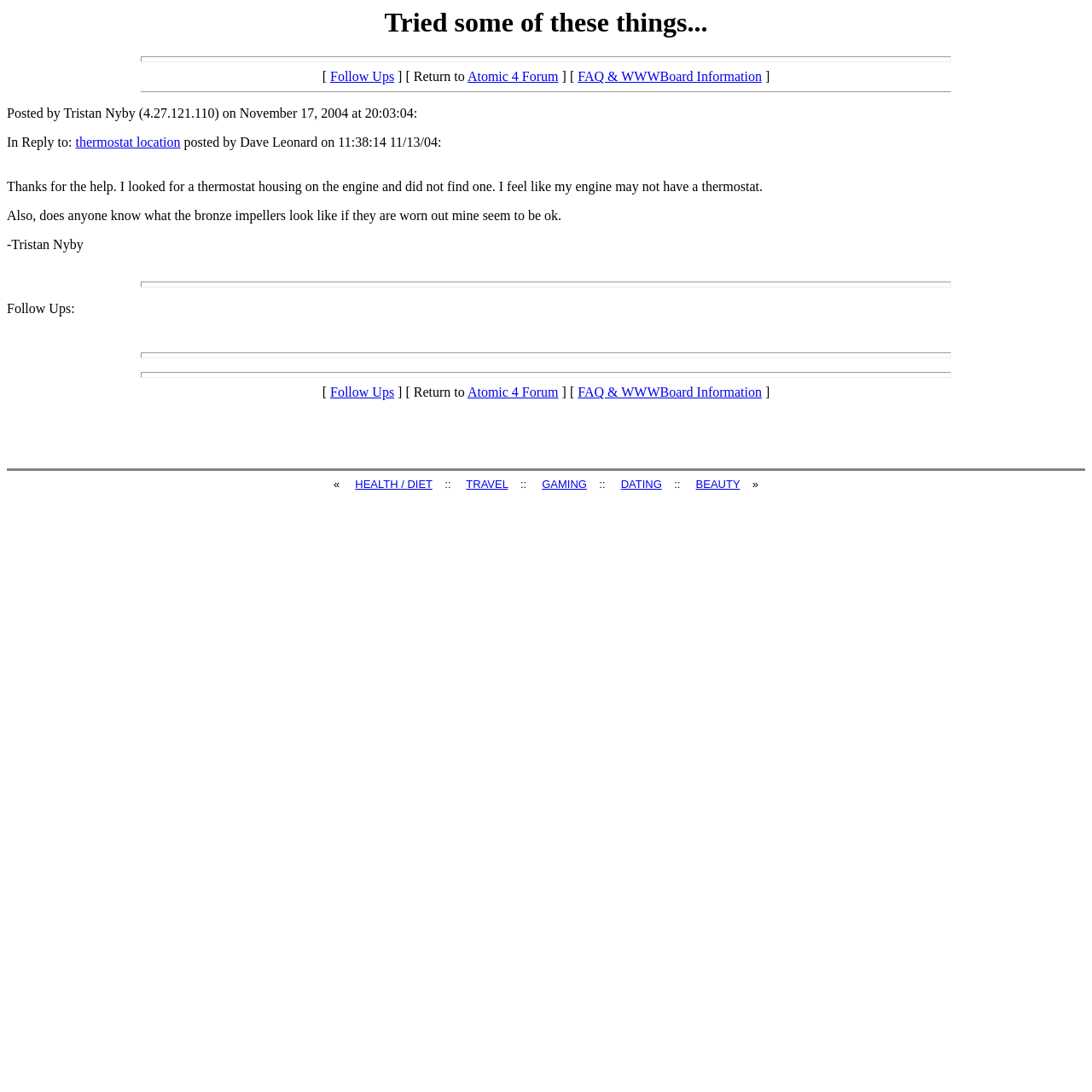Who posted the message on November 17, 2004?
Based on the image, answer the question with as much detail as possible.

I found the answer by looking at the text 'Posted by Tristan Nyby (4.27.121.110) on November 17, 2004 at 20:03:04:' which indicates the author of the message.